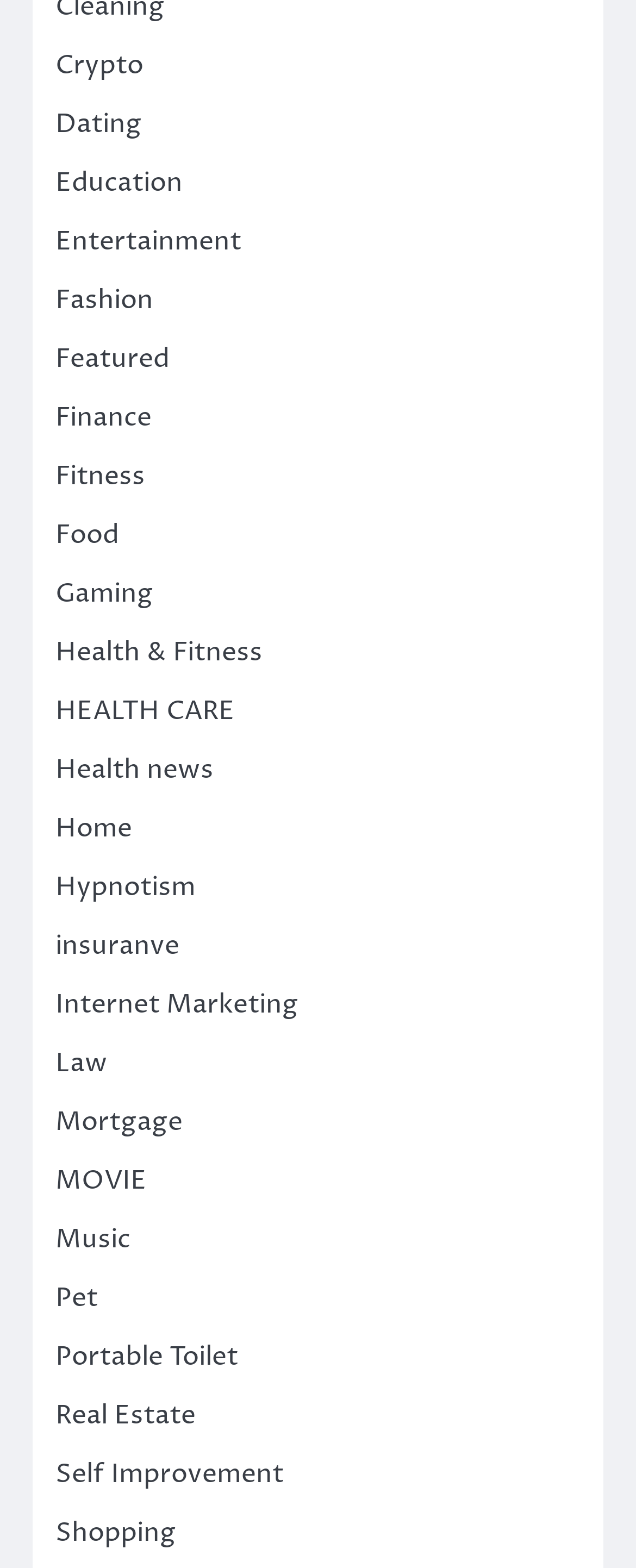Answer the question in a single word or phrase:
How many categories are related to Health on this webpage?

3